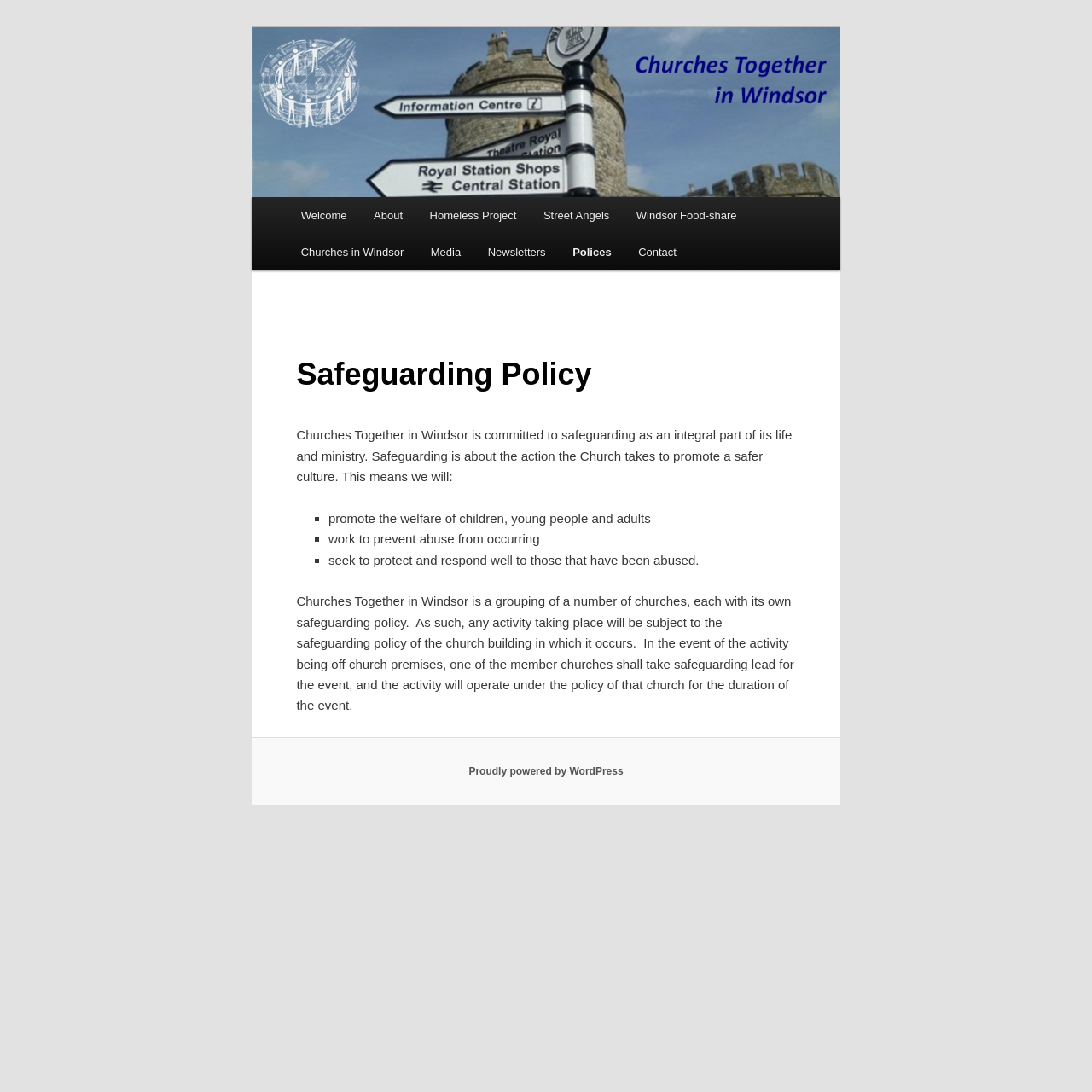Find the bounding box coordinates of the UI element according to this description: "aria-label="Advertisement" name="aswift_1" title="Advertisement"".

None